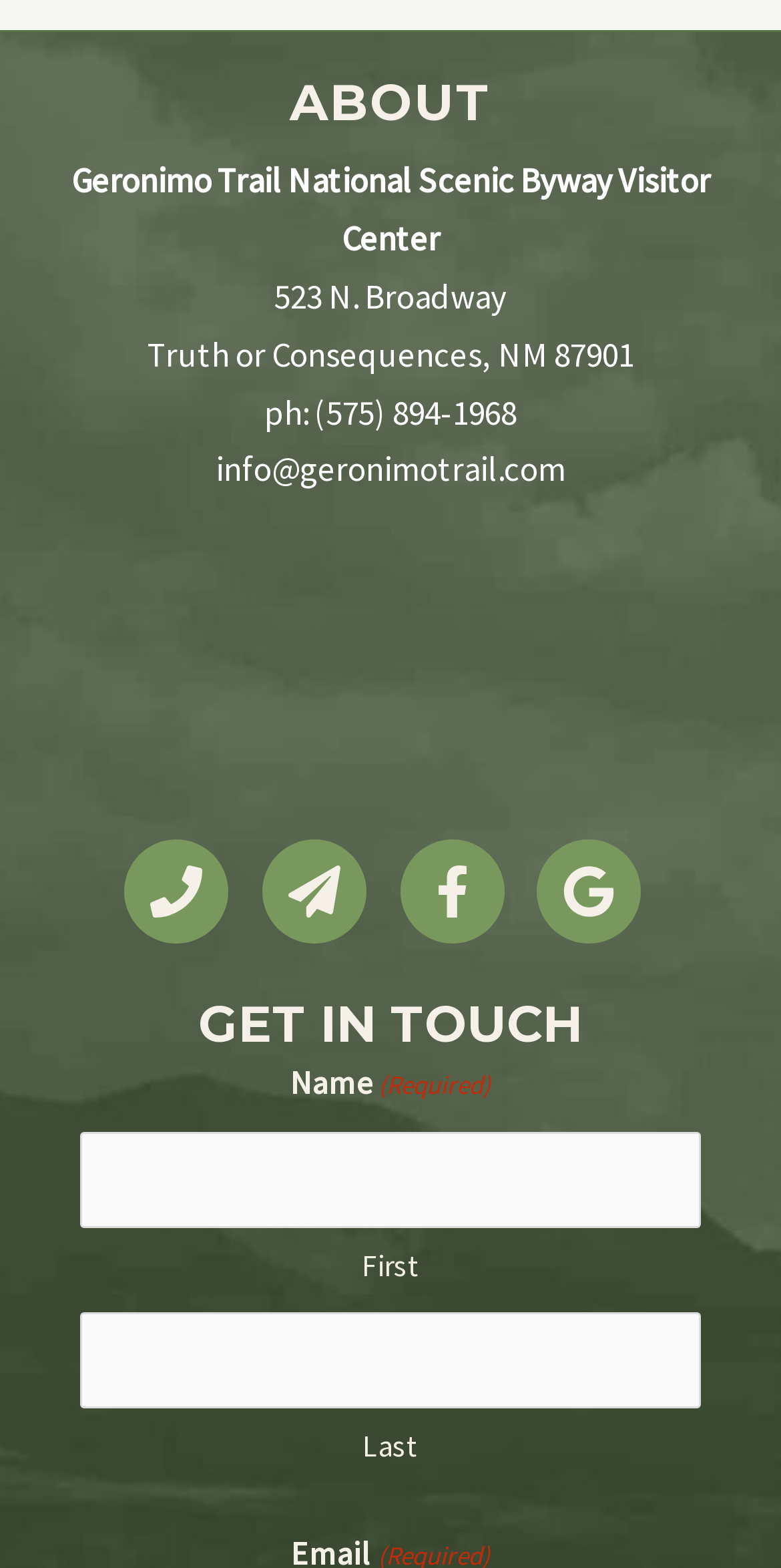Find the bounding box coordinates of the element to click in order to complete the given instruction: "click the ABOUT link."

[0.051, 0.046, 0.949, 0.084]